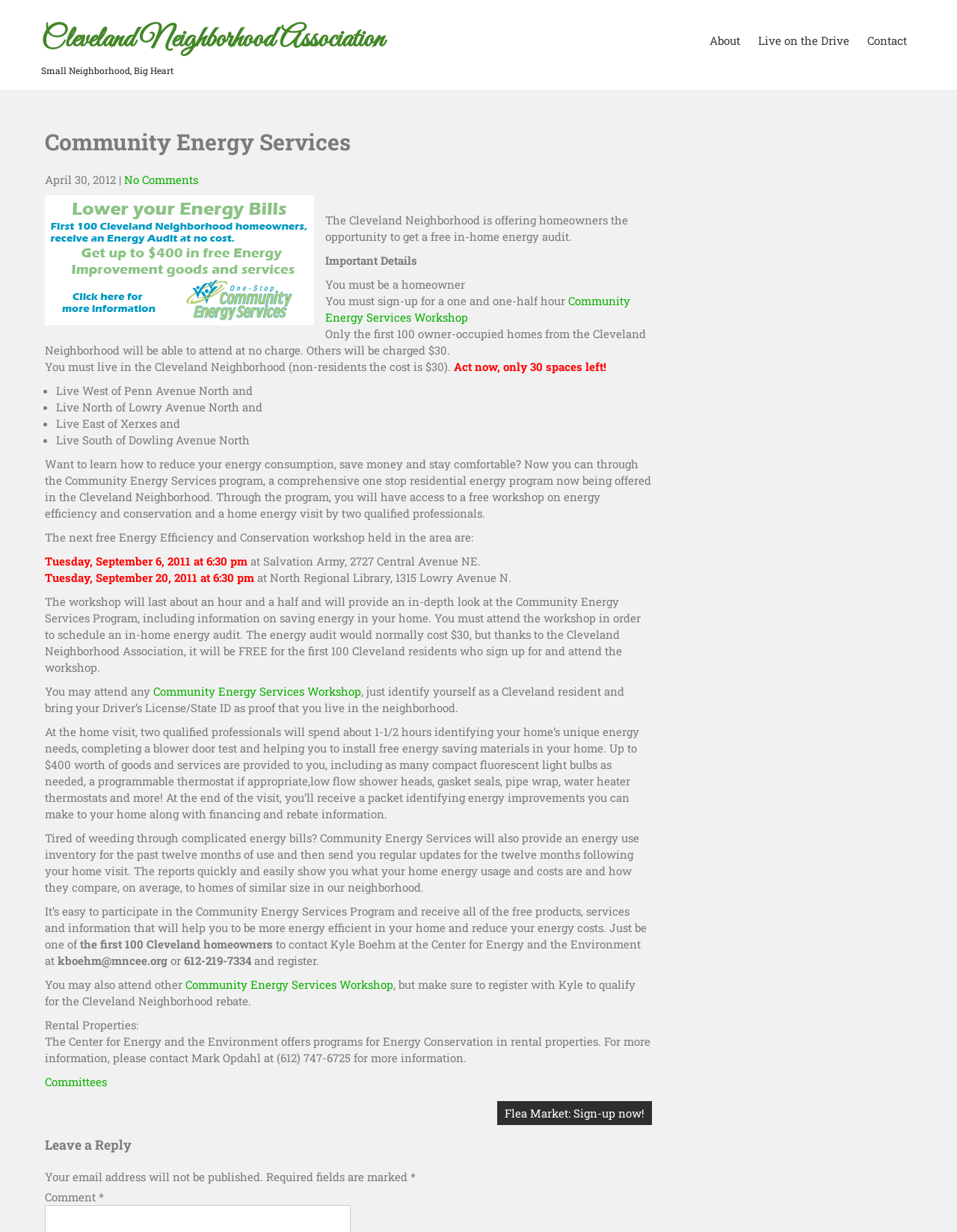What is the name of the neighborhood association?
Please provide a full and detailed response to the question.

The name of the neighborhood association can be found in the heading element at the top of the webpage, which reads 'Cleveland Neighborhood Association'.